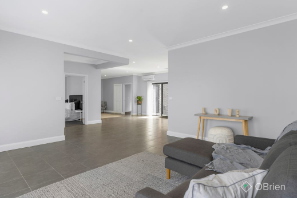How many bedrooms does the house have?
Look at the webpage screenshot and answer the question with a detailed explanation.

The caption explicitly states that the image showcases a 'fully furnished three-bedroom house', providing the number of bedrooms.